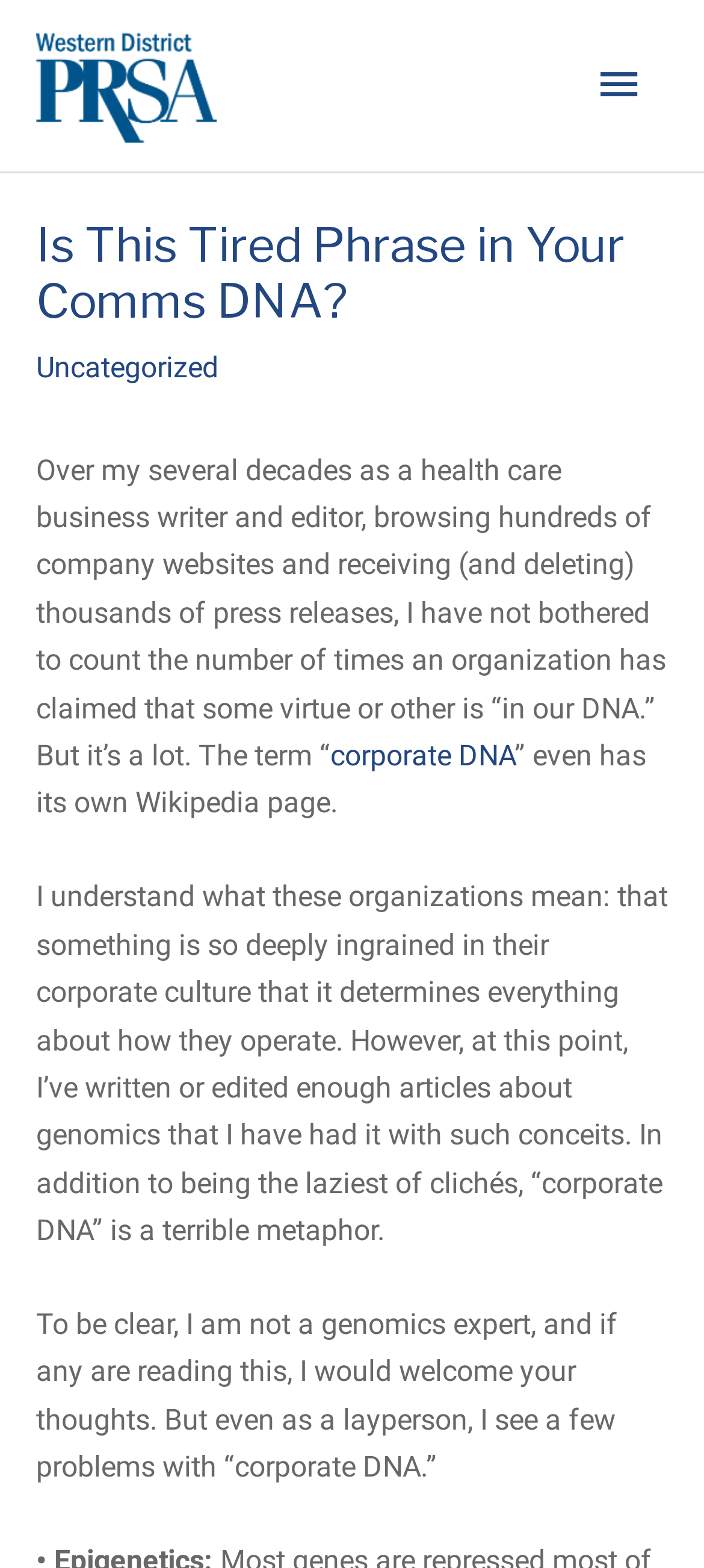Give a detailed account of the webpage's layout and content.

The webpage appears to be a blog post or article discussing the overuse of the phrase "in our DNA" in corporate communications. At the top left of the page, there is a link to "PRSA Western District" accompanied by an image with the same name. Below this, there is a main menu button on the top right side of the page.

The main content of the page is divided into sections, with a heading "Is This Tired Phrase in Your Comms DNA?" at the top. Below this, there is a link to "Uncategorized" on the left side. The main article text starts with a paragraph discussing the author's experience with corporate websites and press releases, and how the phrase "in our DNA" is often used. This paragraph is followed by a link to "corporate DNA" and a mention of its Wikipedia page.

The article continues with the author's criticism of the phrase, calling it a lazy cliché and a terrible metaphor. The text is divided into several paragraphs, with the author explaining their issues with the phrase and inviting feedback from genomics experts. Overall, the page has a simple layout with a focus on the article text, and includes a few links and an image at the top.